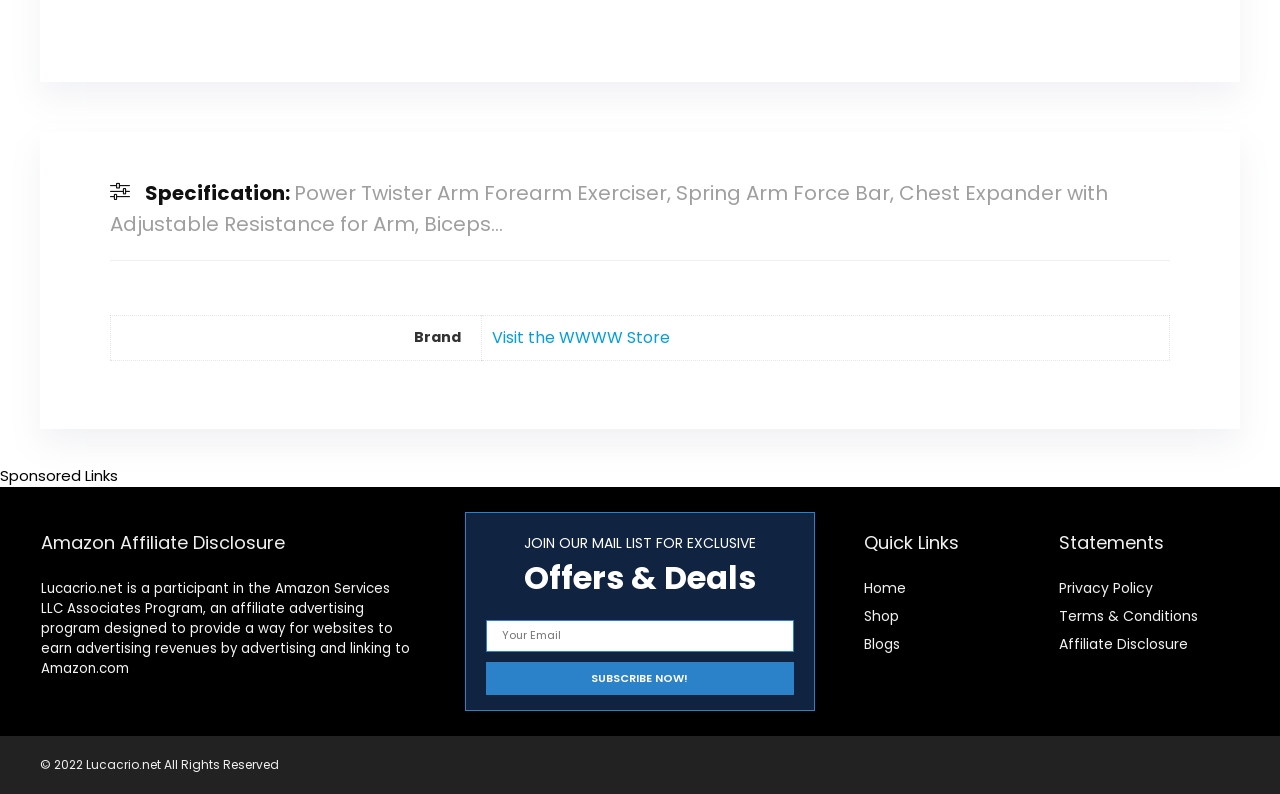What is the purpose of the textbox?
Give a detailed response to the question by analyzing the screenshot.

The textbox is located below the 'JOIN OUR MAIL LIST FOR EXCLUSIVE' text, and its placeholder text is 'Your Email', indicating that it is used to enter an email address to subscribe to a mailing list.